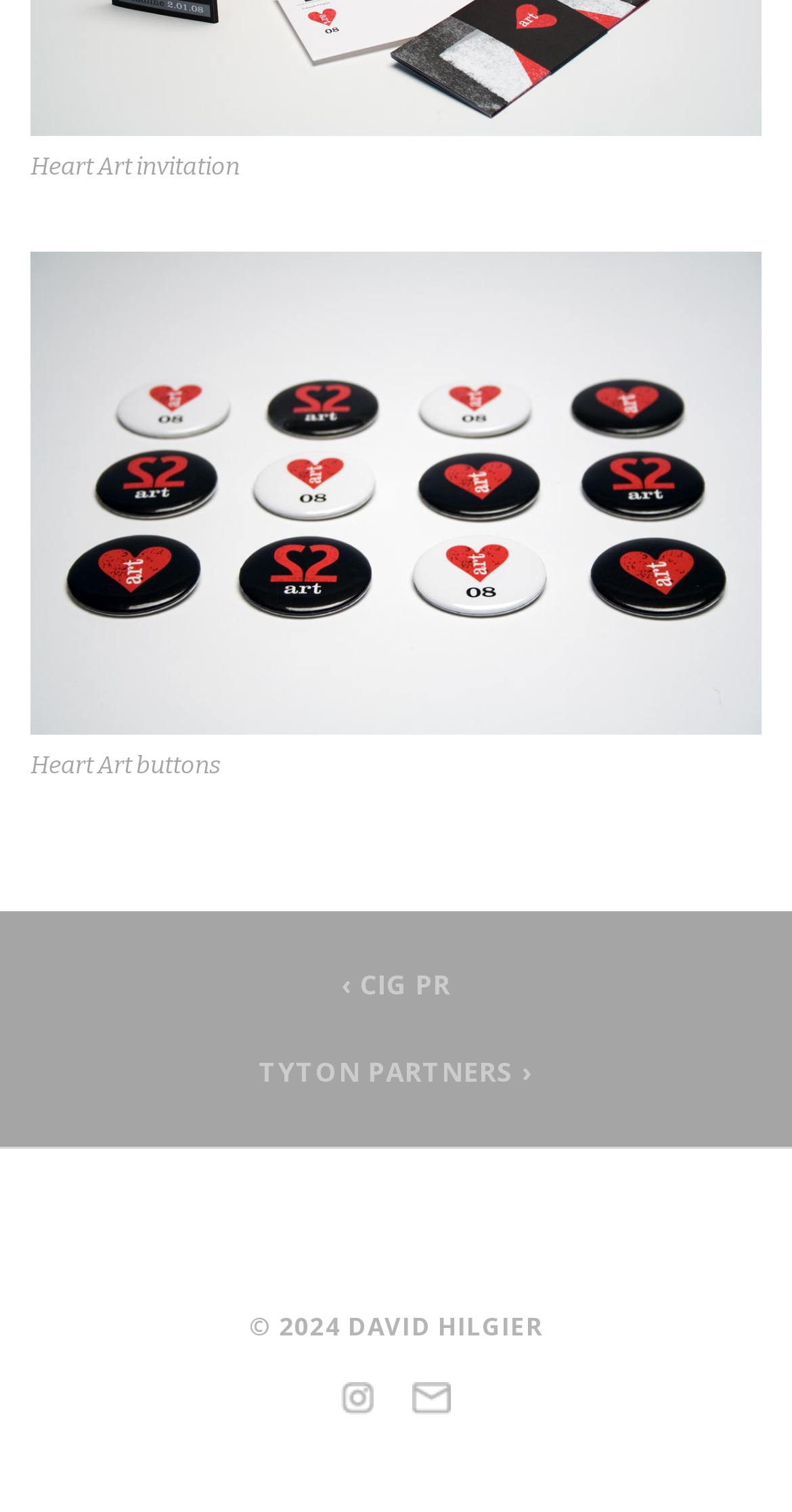What is the year of copyright?
Give a detailed response to the question by analyzing the screenshot.

The year of copyright can be found at the bottom of the webpage, where it says '© 2024 DAVID HILGIER', indicating that the webpage's content is copyrighted until 2024.